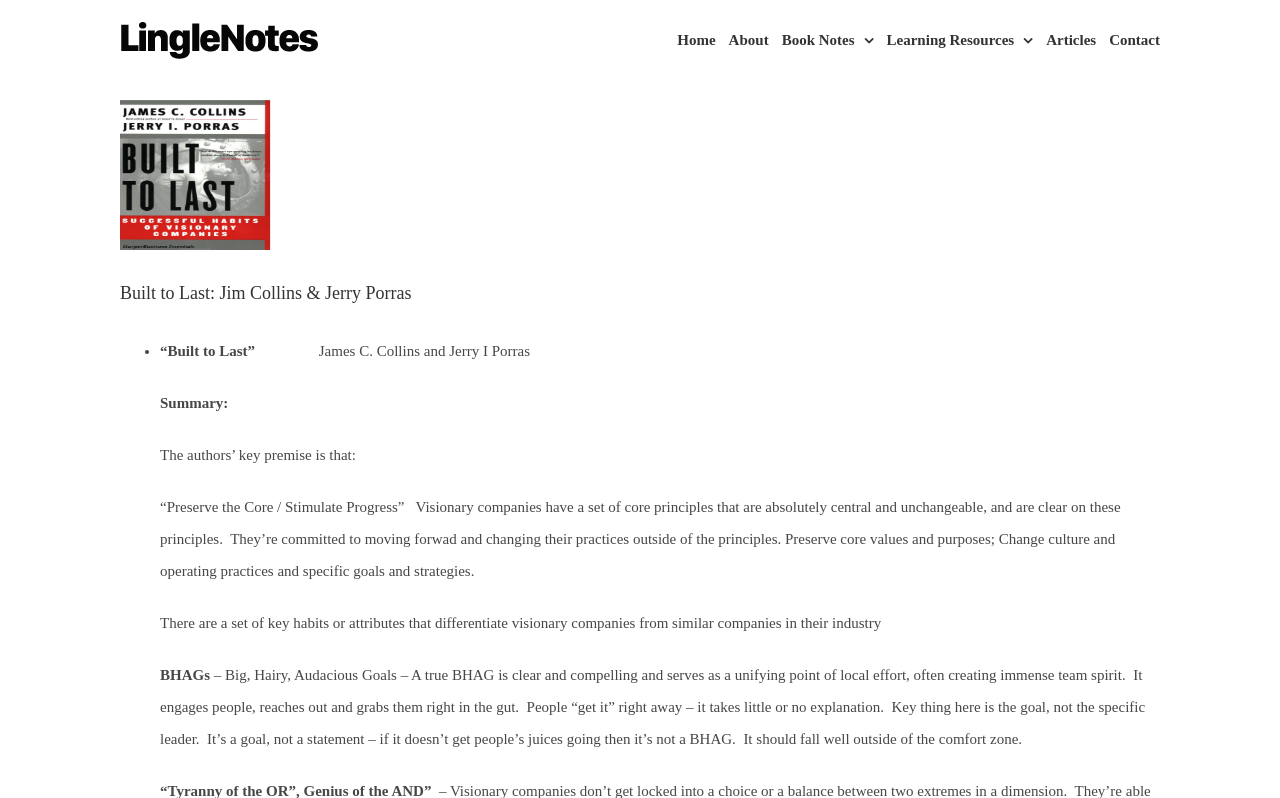Please identify the bounding box coordinates of the element that needs to be clicked to perform the following instruction: "Click the link to watch Opponent film".

None